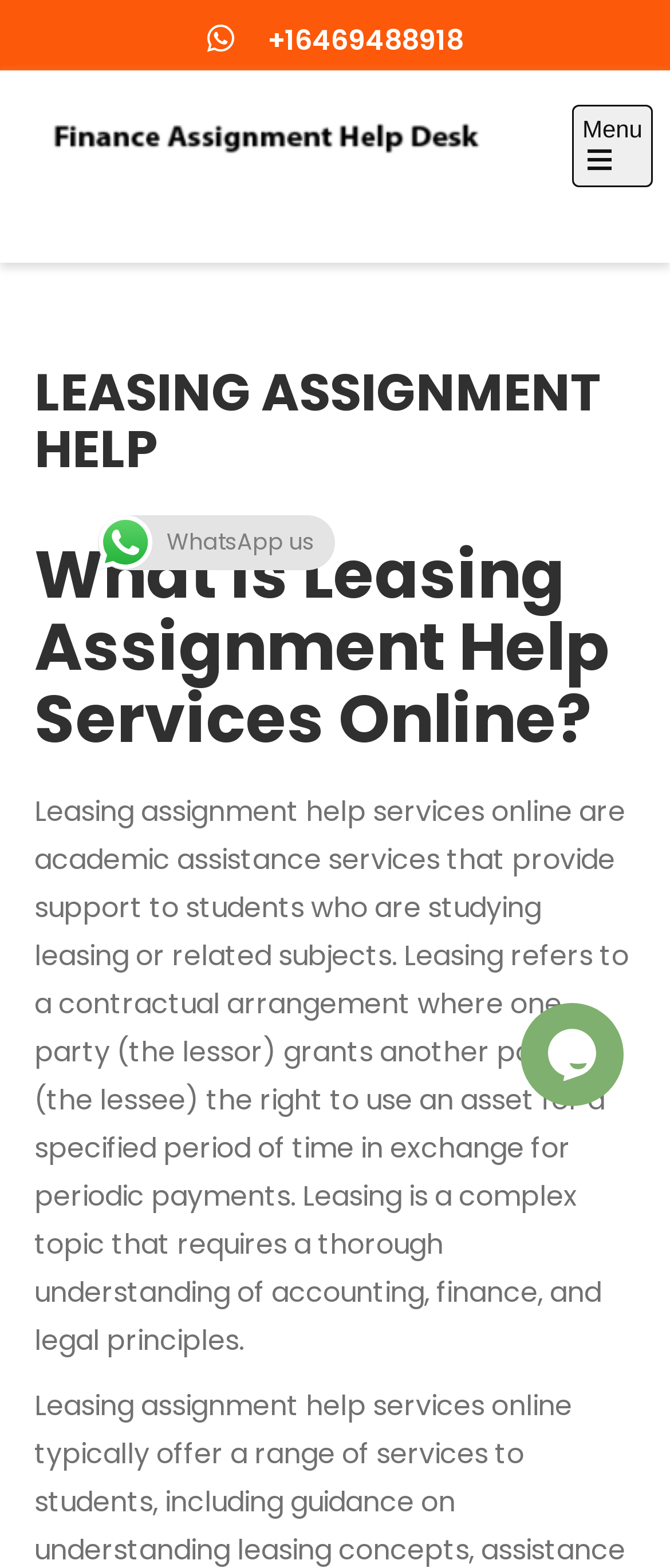Give a detailed explanation of the elements present on the webpage.

The webpage is about Leasing Assignment Help services, specifically highlighting the benefits of hiring experts for assistance with leasing assignments in the UK, USA, Australia, and Canada. 

At the top-left corner, there is a phone number link "+16469488918" and a link to "Finance Assignment Helpdesk" with an accompanying image. Below these links, there is a button to open the main menu. 

On the top-center of the page, there is a header section with a heading "LEASING ASSIGNMENT HELP" in a prominent font. Below this heading, there is another heading "What is Leasing Assignment Help Services Online?" followed by a detailed paragraph explaining the concept of leasing assignment help services. This paragraph describes leasing as a contractual arrangement between two parties, involving periodic payments, and requiring a thorough understanding of accounting, finance, and legal principles.

To the right of the header section, there is a small image. Below this image, there is a "WhatsApp us" text. On the bottom-right corner, there is a chat widget iframe.